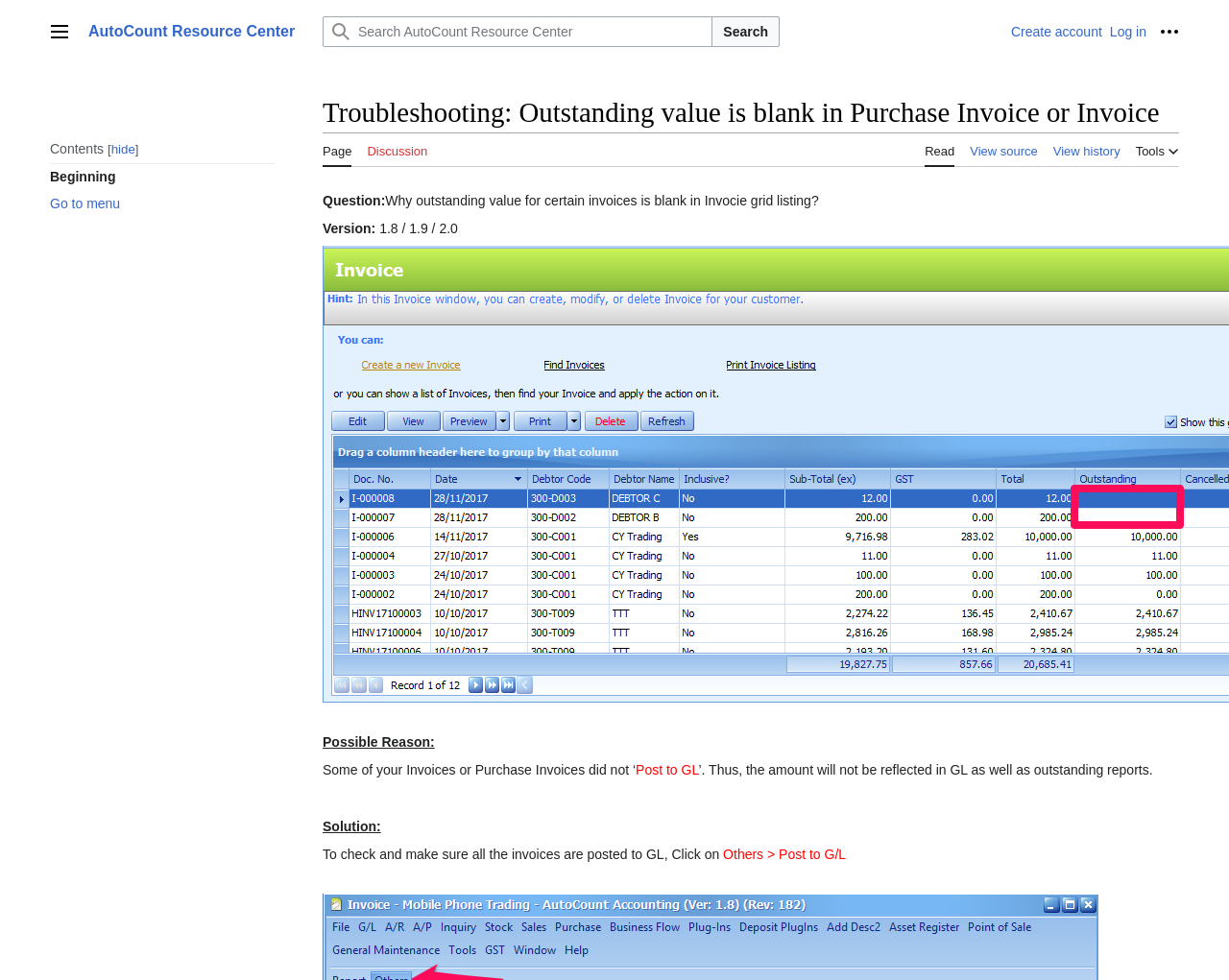Generate a thorough explanation of the webpage's elements.

The webpage is a troubleshooting guide for an issue with outstanding values in purchase invoices or invoices. At the top, there is a navigation section with a "Site" button and a link to the "AutoCount Resource Center". Next to it, there is a search bar with a "Search" button. On the right side, there is a "Personal tools" section with links to create an account, log in, and more options.

Below the navigation section, there is a contents section with a heading and a "[hide]" button. Underneath, there are links to navigate to the beginning of the page and to go to the menu.

The main content of the page is a troubleshooting guide with a heading "Troubleshooting: Outstanding value is blank in Purchase Invoice or Invoice". The guide is divided into sections with static text, including a question, version information, possible reasons, and a solution. The question is "Why outstanding value for certain invoices is blank in Invoice grid listing?" and the version information is "1.8 / 1.9 / 2.0". The possible reason is explained in a paragraph, and the solution is provided in another paragraph with instructions on how to check and post invoices to GL.

On the right side of the page, there are navigation sections for "Namespaces", "Views", and "Page tools" with links to related pages and actions.